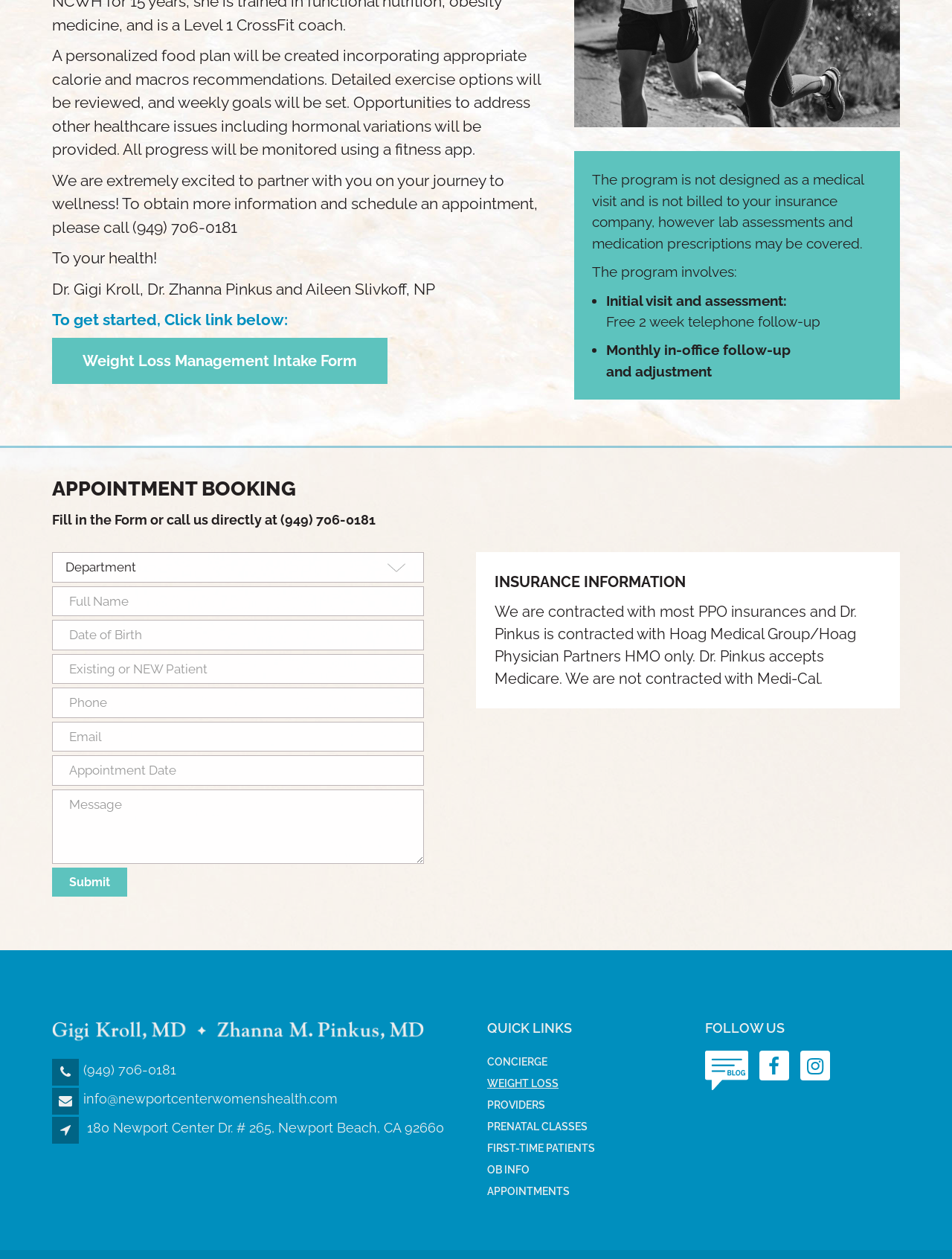Kindly determine the bounding box coordinates for the clickable area to achieve the given instruction: "Fill in the 'Full Name' textbox".

[0.055, 0.466, 0.445, 0.49]